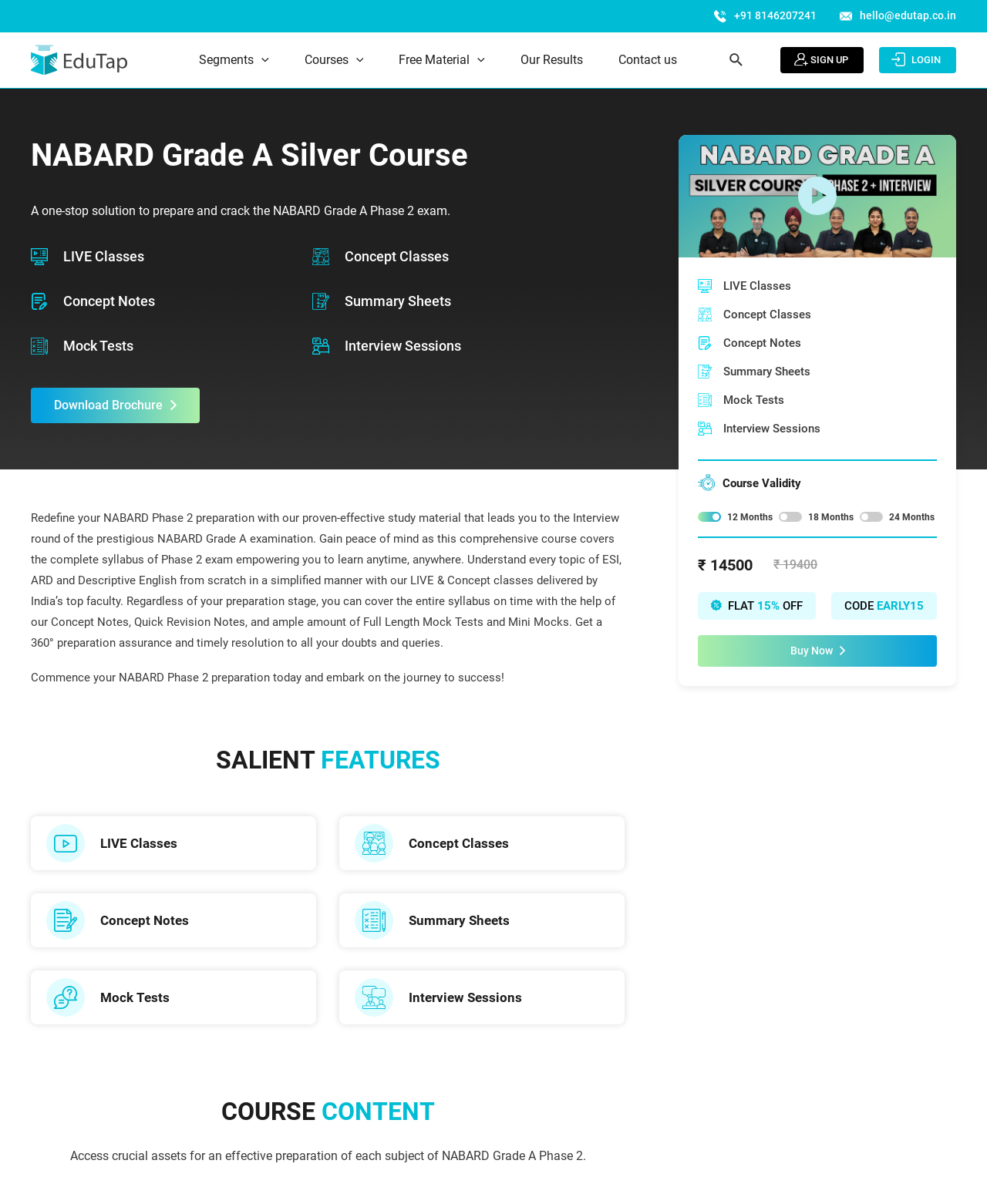Identify and provide the title of the webpage.

NABARD Grade A Silver Course